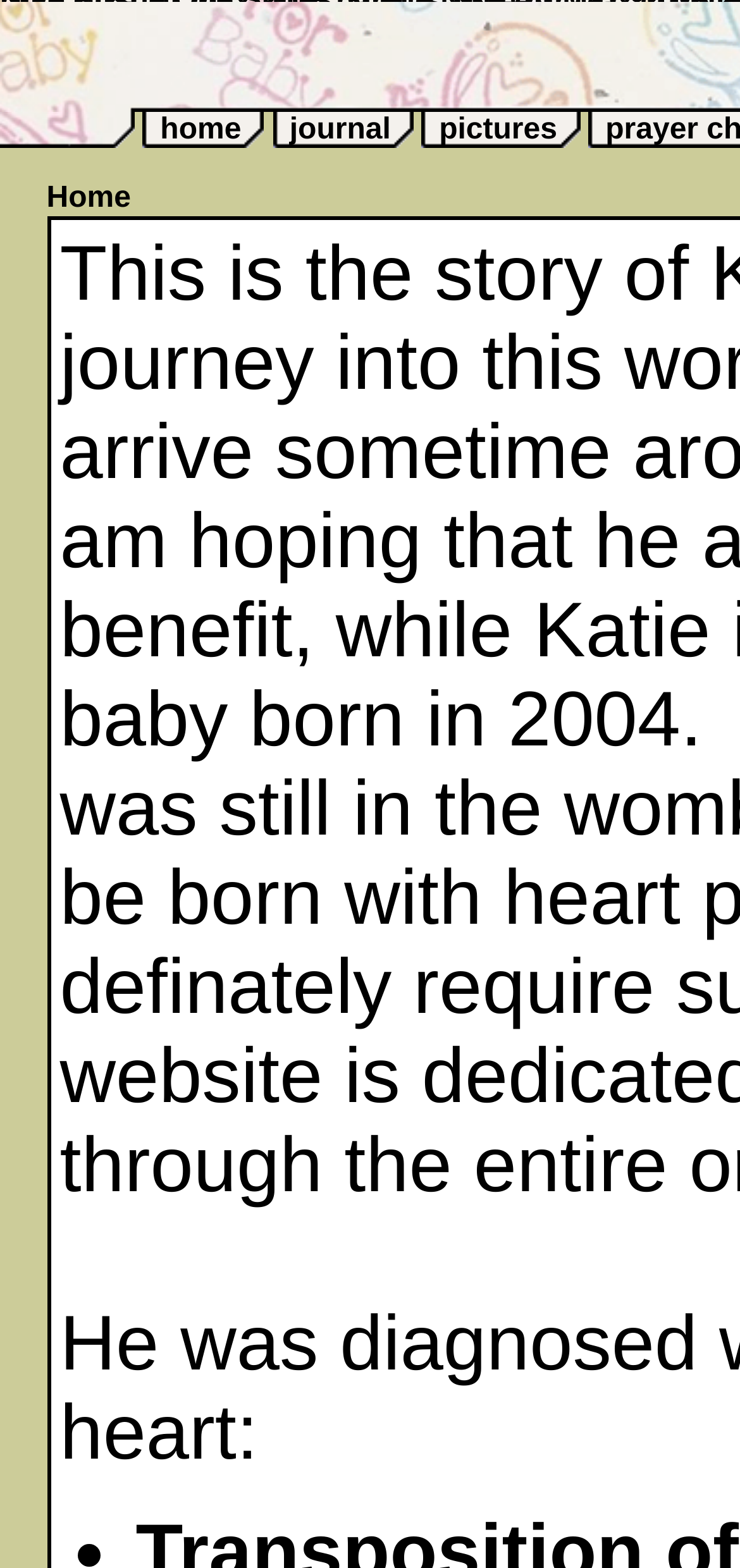Create a detailed summary of all the visual and textual information on the webpage.

The webpage is a personal website, kadenbarton.com, with a navigation menu at the top. The menu consists of 5 links: "home", "journal", "pictures", and two empty links. The links are evenly spaced and aligned horizontally, taking up the top section of the page. The "home" link is located at the leftmost position, followed by the empty link, "journal", another empty link, "pictures", and finally another empty link at the rightmost position. Each link has a small amount of padding around it, creating a sense of separation between them.